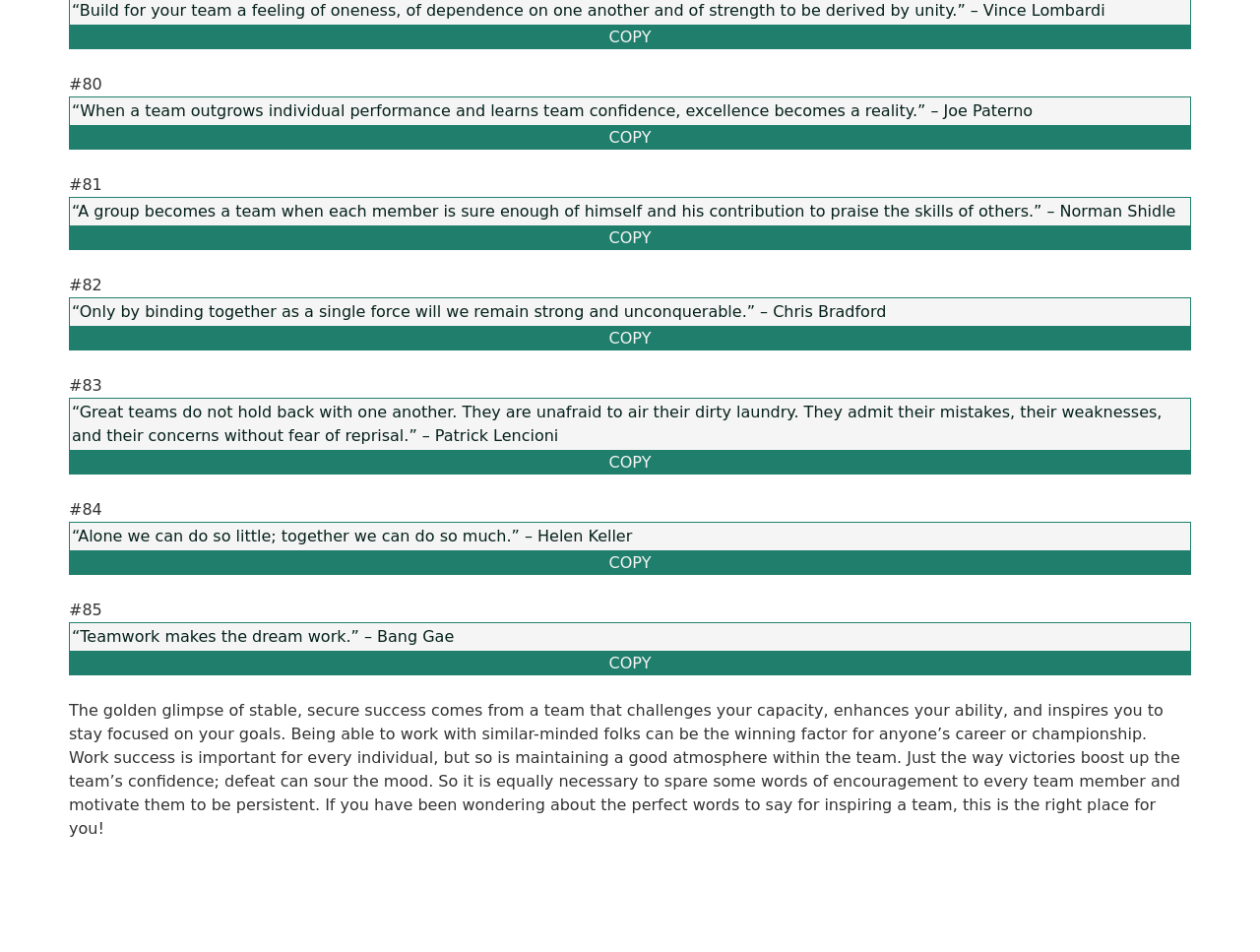Can you find the bounding box coordinates for the UI element given this description: "Contact"? Provide the coordinates as four float numbers between 0 and 1: [left, top, right, bottom].

[0.853, 0.632, 0.896, 0.65]